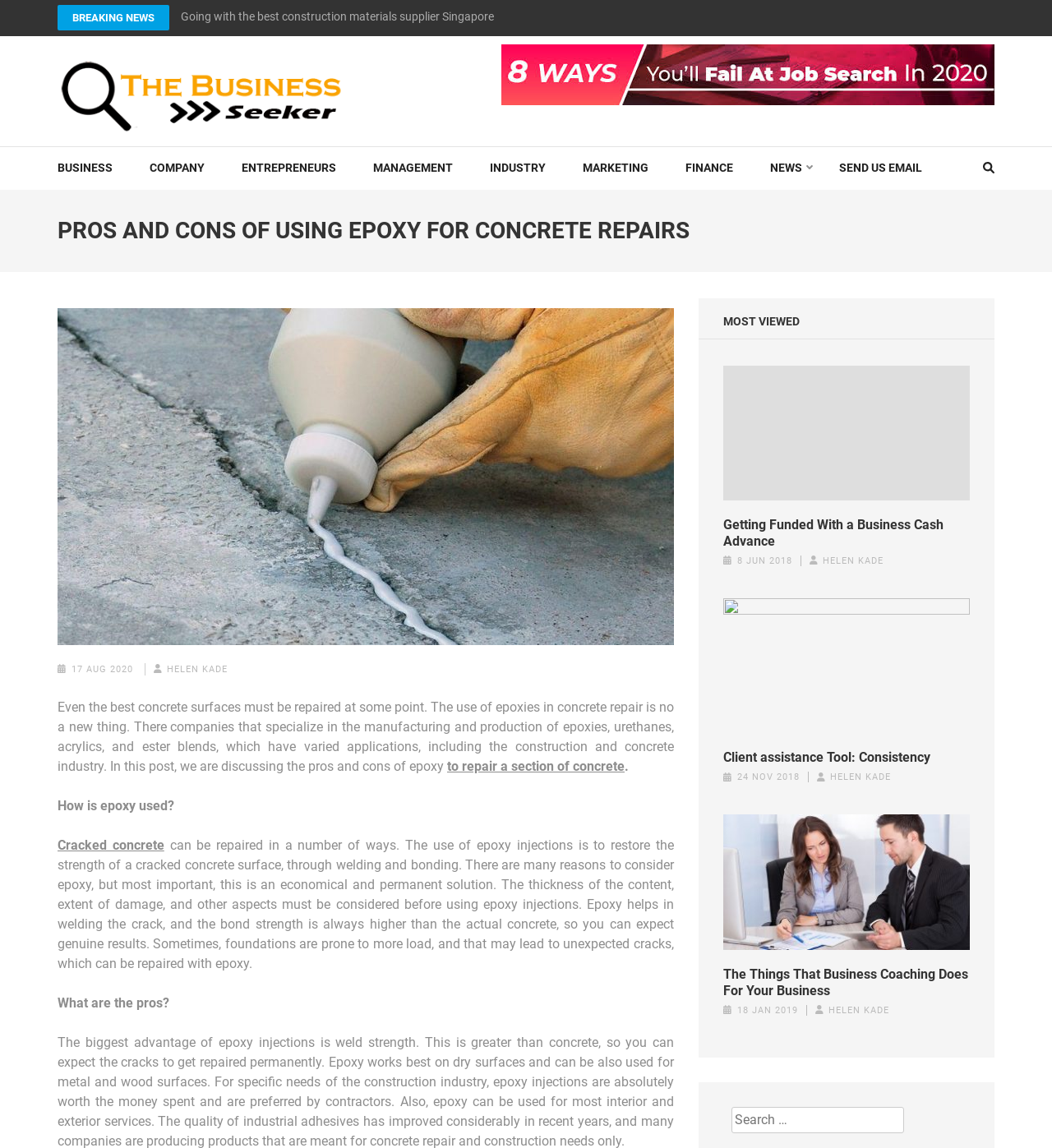How many categories are there in the top navigation menu?
Using the image provided, answer with just one word or phrase.

8